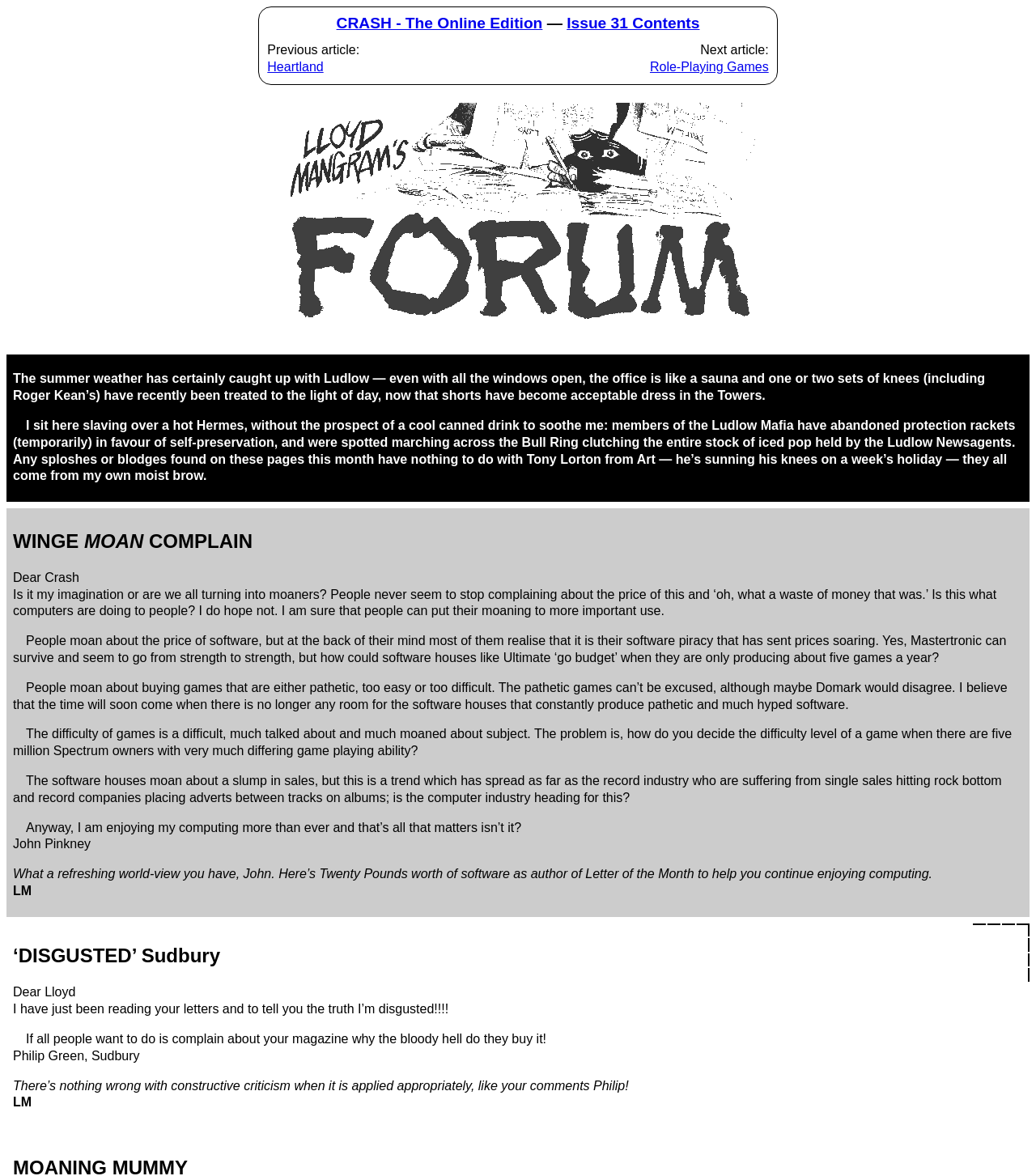Produce a meticulous description of the webpage.

The webpage is a letters page from CRASH magazine, August 1986. At the top, there is a navigation bar with three links: "CRASH - The Online Edition", a dash, and "Issue 31 Contents". Below this, there are links to previous and next articles, "Heartland" and "Role-Playing Games", respectively.

The main content of the page is divided into sections, each with a heading. The first section is titled "Lloyd Mangram's Forum" and features an image. The text in this section discusses the summer weather and the office environment.

The next section is titled "WINGE MOAN COMPLAIN" and contains a series of letters to the editor. The first letter is from John Pinkney, who discusses people's tendency to complain about the price of software and games. He argues that software piracy is a major contributor to high prices and that people should be more understanding of the difficulties of software development.

Below this letter, there is a response from the editor, congratulating John on being the author of the Letter of the Month and awarding him £20 worth of software.

The next letter is from "DISGUSTED" Sudbury, who expresses frustration with people who complain about the magazine but still buy it. The editor responds, pointing out the value of constructive criticism.

Throughout the page, the text is arranged in a clear and readable format, with headings and paragraphs separated by whitespace. There are no images other than the one in the "Lloyd Mangram's Forum" section.